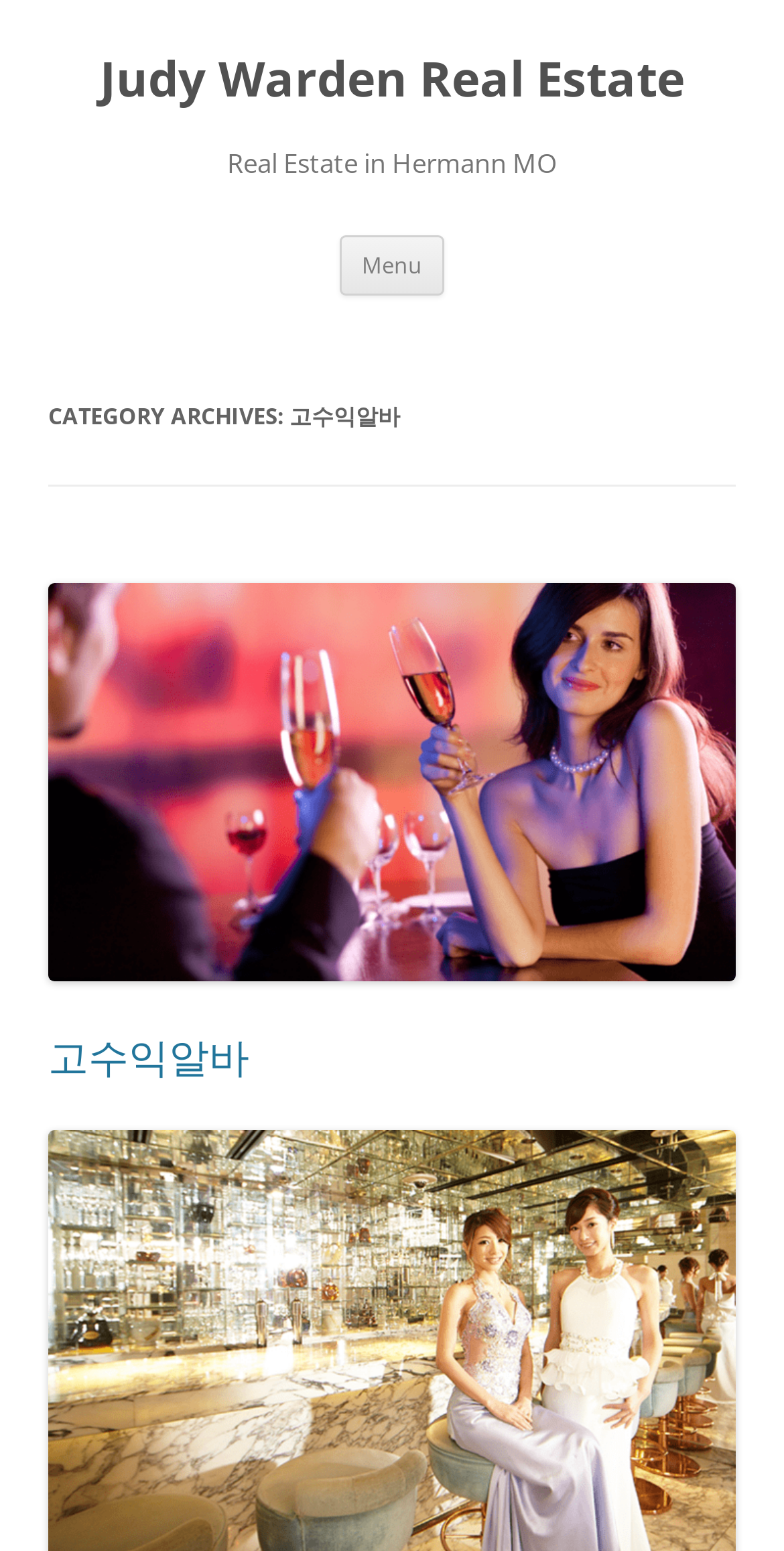Detail the webpage's structure and highlights in your description.

The webpage is about Judy Warden Real Estate, with a focus on archives related to "고수익알바" (high-income part-time jobs). At the top left of the page, there is a heading that reads "Judy Warden Real Estate", accompanied by a link with the same text. Below this, there is another heading that says "Real Estate in Hermann MO". 

To the right of these headings, there is a button labeled "Menu" and a link that says "Skip to content". 

The main content of the page is divided into sections, with a header that reads "CATEGORY ARCHIVES: 고수익알바". Below this header, there is a subheading that simply says "고수익알바". This subheading is accompanied by a link with the same text.